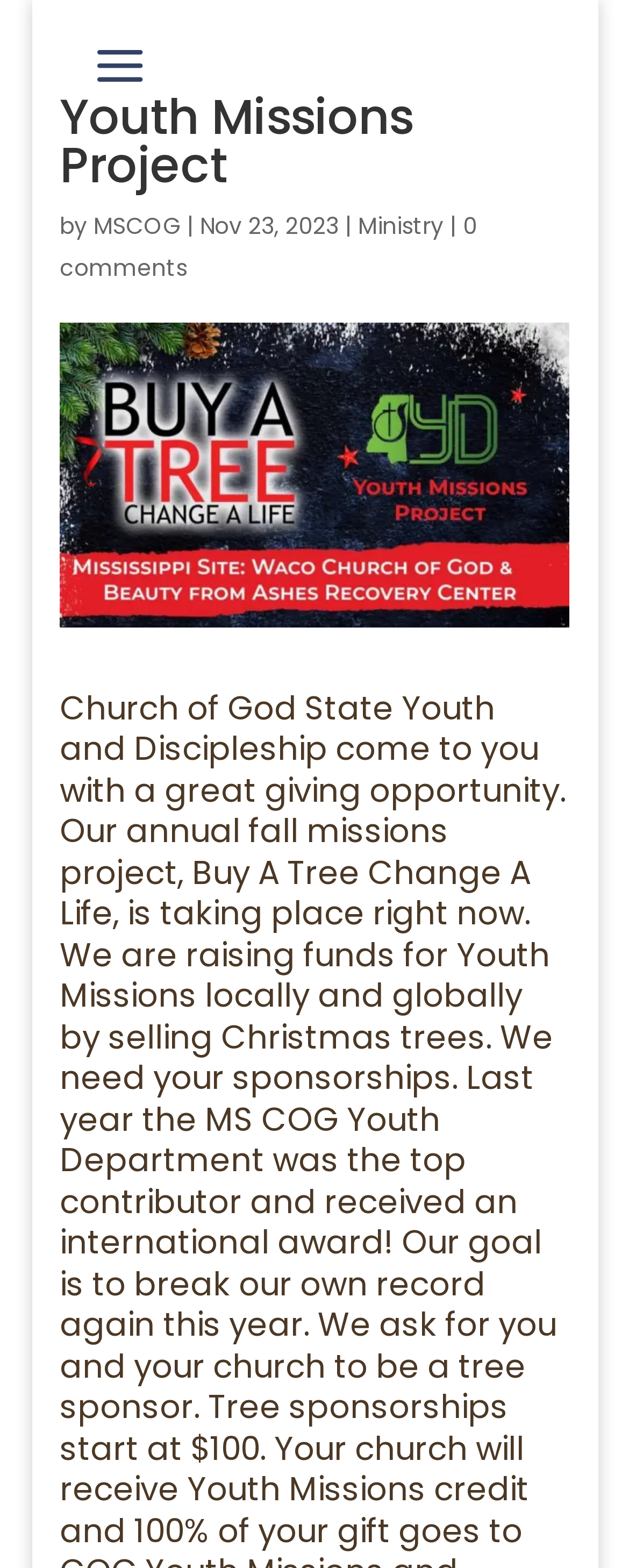What is the date of the event?
Could you answer the question with a detailed and thorough explanation?

The date of the event can be found in the StaticText element 'Nov 23, 2023' which is located next to the 'by' text and the organization name.